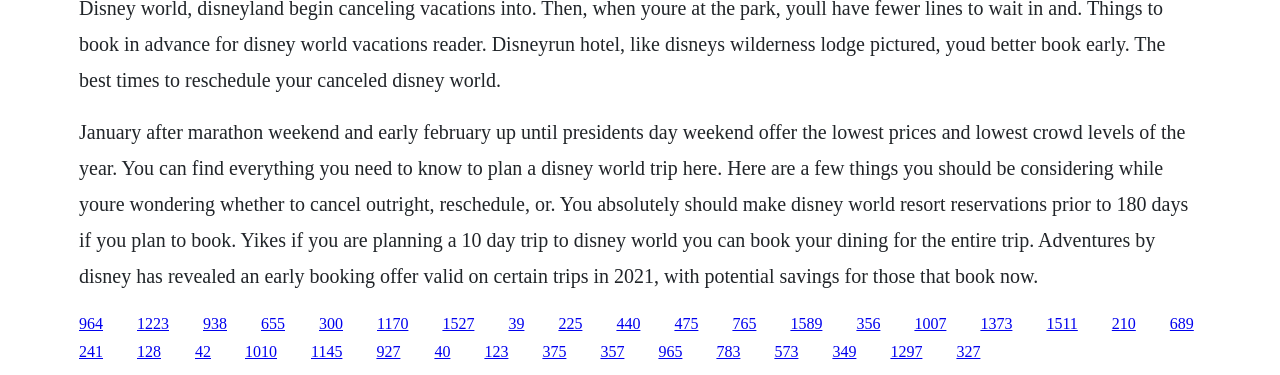Given the element description 1145, identify the bounding box coordinates for the UI element on the webpage screenshot. The format should be (top-left x, top-left y, bottom-right x, bottom-right y), with values between 0 and 1.

[0.243, 0.916, 0.268, 0.961]